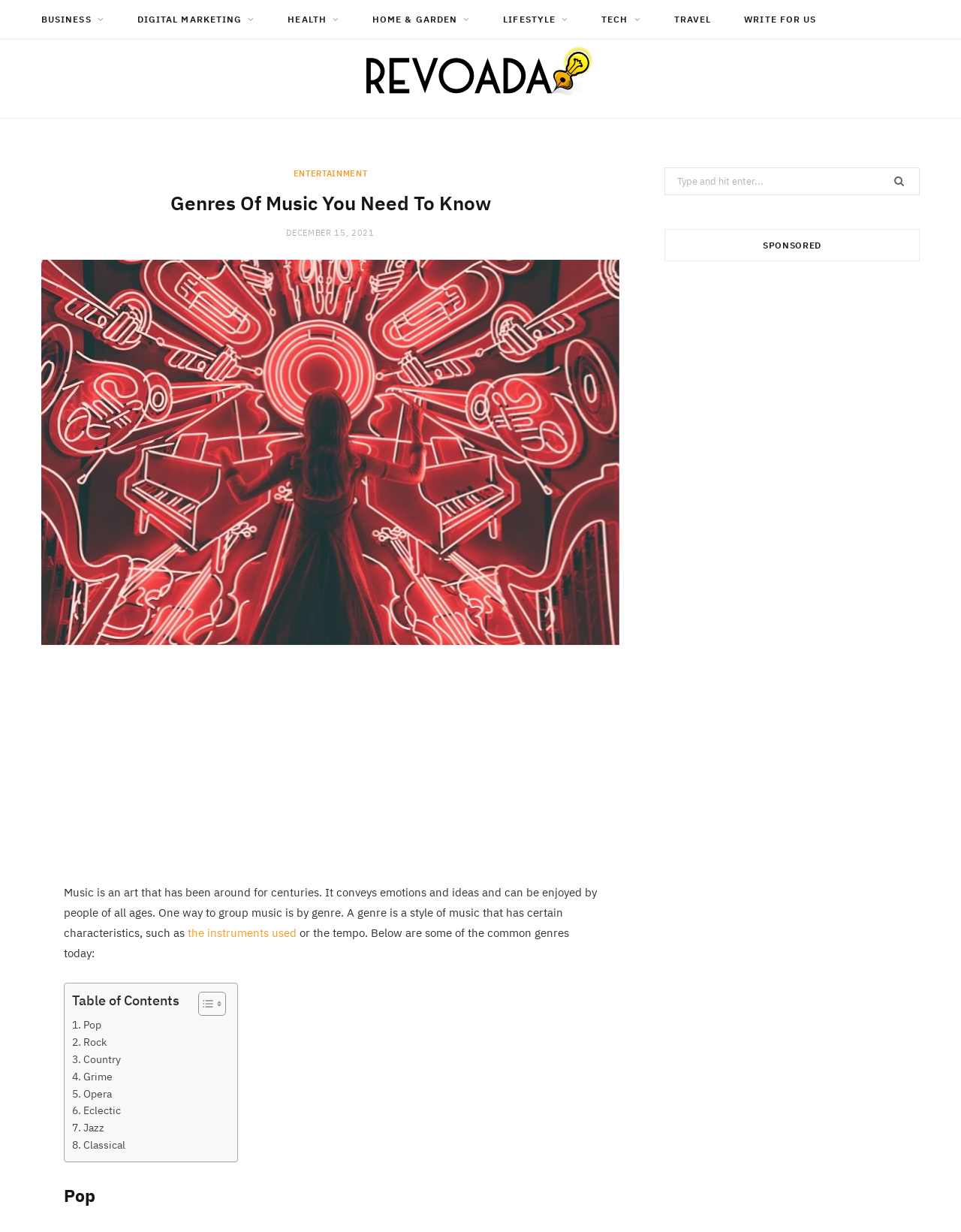How many genres of music are listed in the table of contents?
Based on the image, respond with a single word or phrase.

11